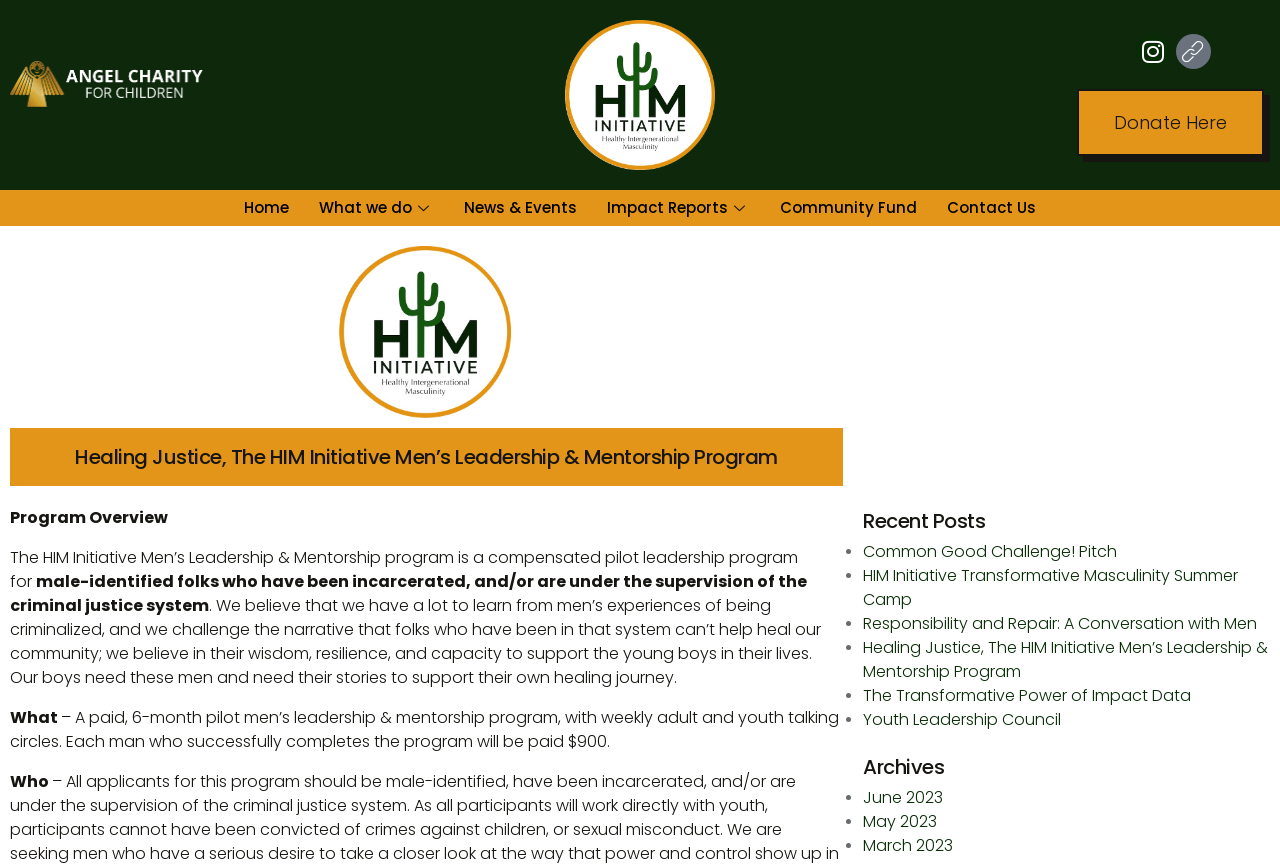Using the webpage screenshot, locate the HTML element that fits the following description and provide its bounding box: "Common Good Challenge! Pitch".

[0.674, 0.625, 0.873, 0.652]